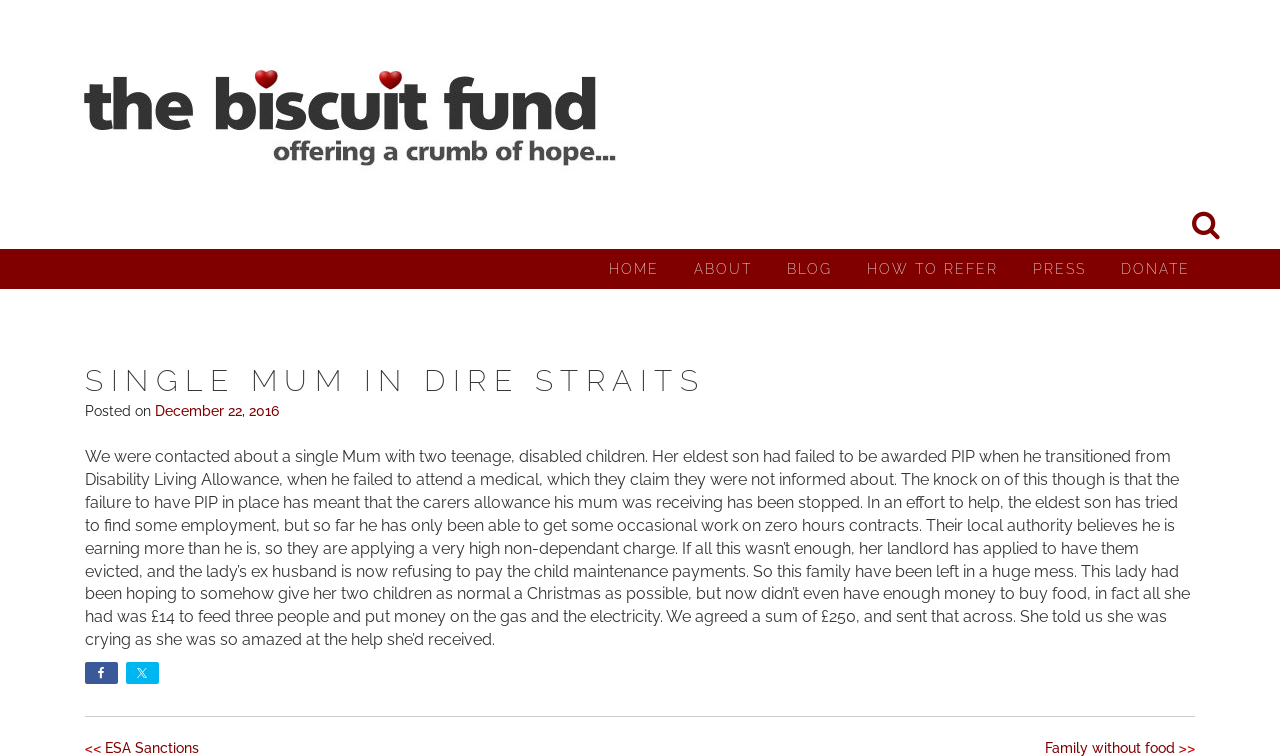What is the date of the article?
Answer with a single word or short phrase according to what you see in the image.

December 22, 2016